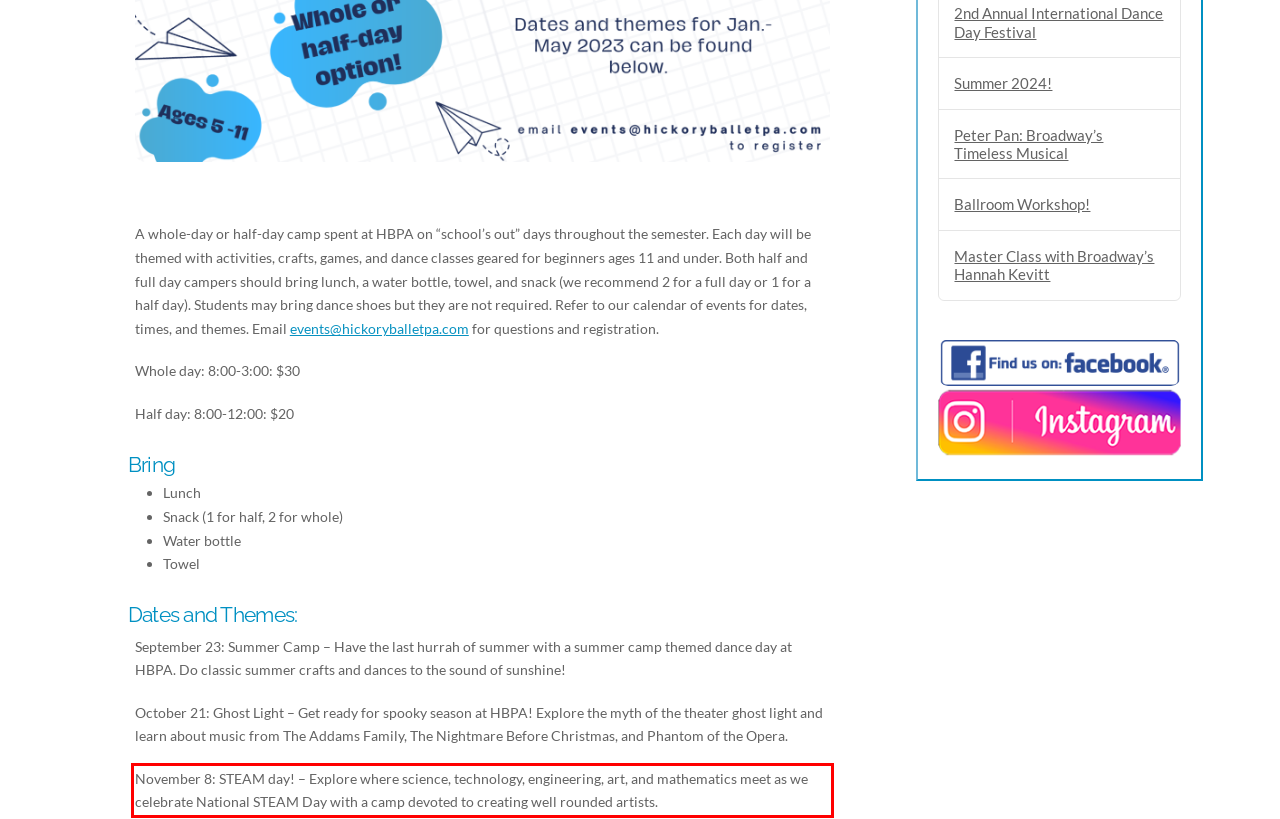You are provided with a webpage screenshot that includes a red rectangle bounding box. Extract the text content from within the bounding box using OCR.

November 8: STEAM day! – Explore where science, technology, engineering, art, and mathematics meet as we celebrate National STEAM Day with a camp devoted to creating well rounded artists.